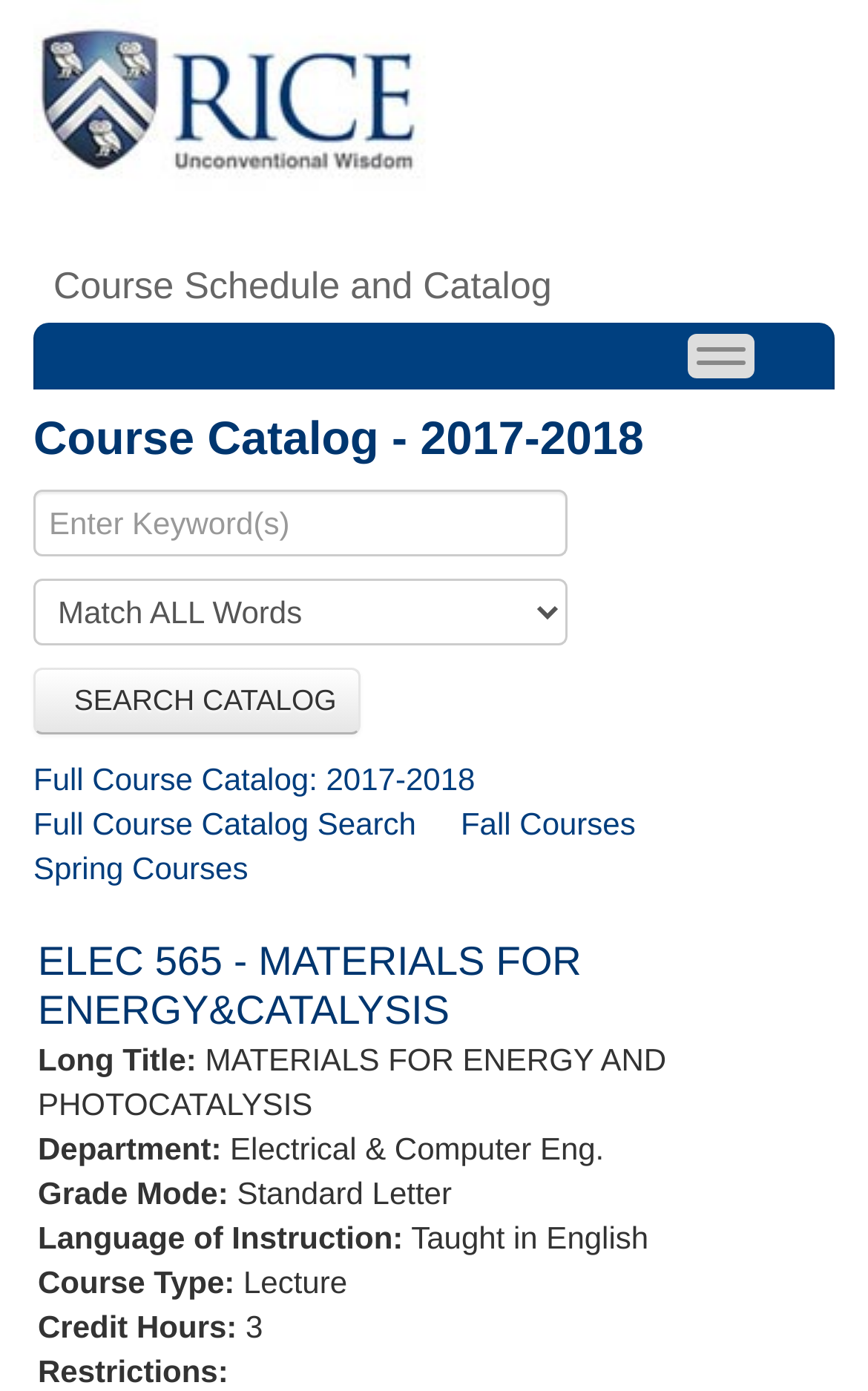Could you specify the bounding box coordinates for the clickable section to complete the following instruction: "Search the course catalog"?

[0.038, 0.48, 0.416, 0.528]